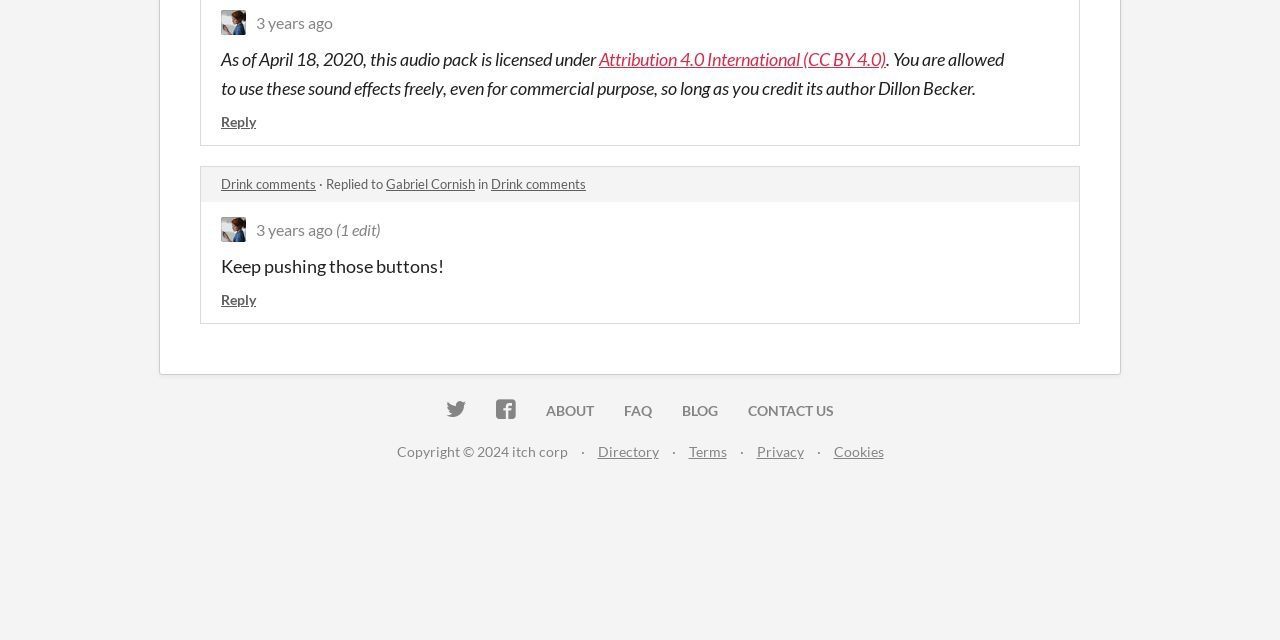Determine the bounding box of the UI element mentioned here: "Definition Tech Services". The coordinates must be in the format [left, top, right, bottom] with values ranging from 0 to 1.

None